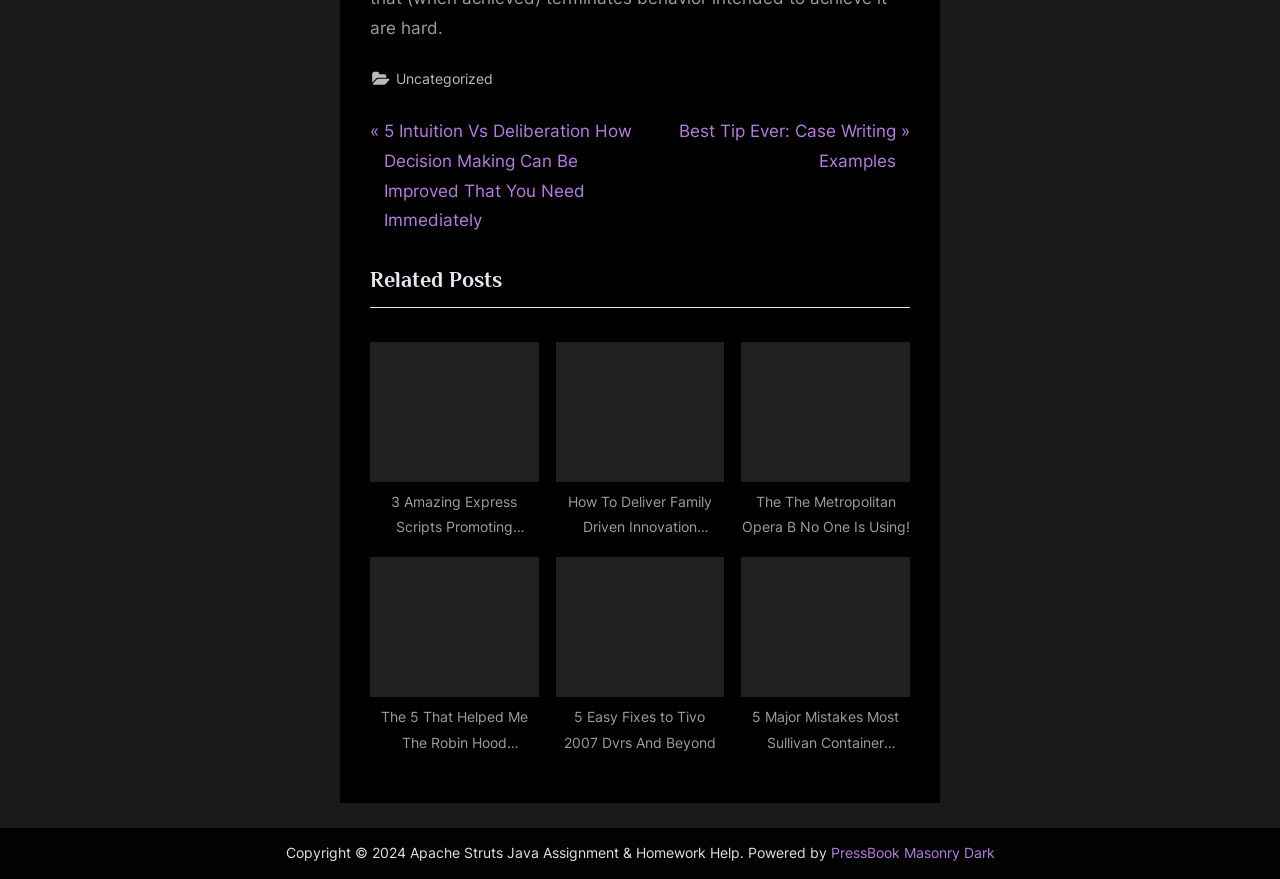How many related posts are shown?
Answer with a single word or phrase by referring to the visual content.

6